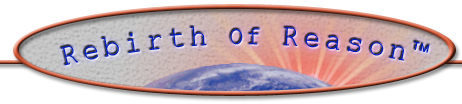Using the image as a reference, answer the following question in as much detail as possible:
What does the '™' symbol indicate?

The '™' symbol indicates that 'Rebirth of Reason' is a trademarked phrase, which means it is a registered and protected brand identity.